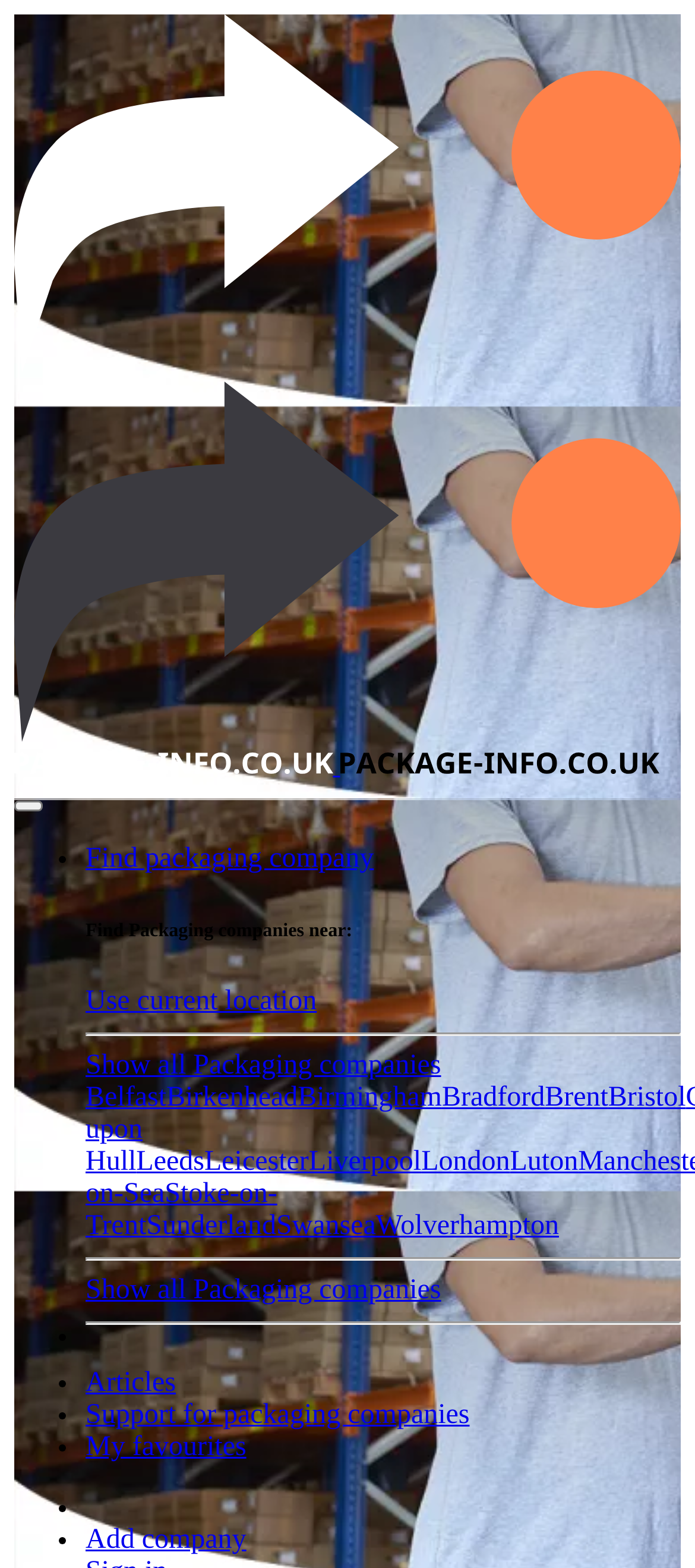What is the last link in the list of options?
Using the picture, provide a one-word or short phrase answer.

Add company